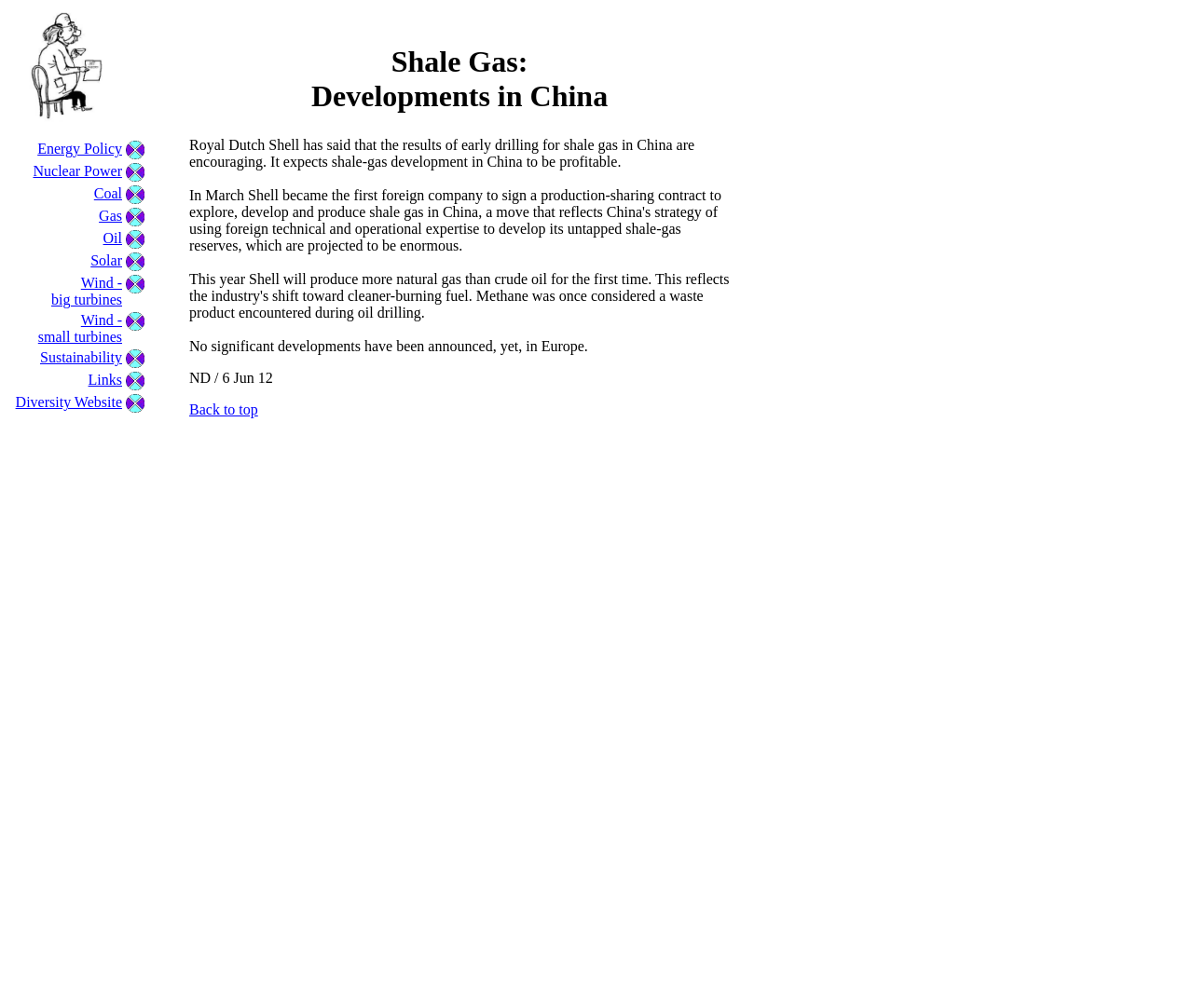Please determine the bounding box coordinates of the clickable area required to carry out the following instruction: "Go to Energy Policy". The coordinates must be four float numbers between 0 and 1, represented as [left, top, right, bottom].

[0.031, 0.14, 0.102, 0.156]